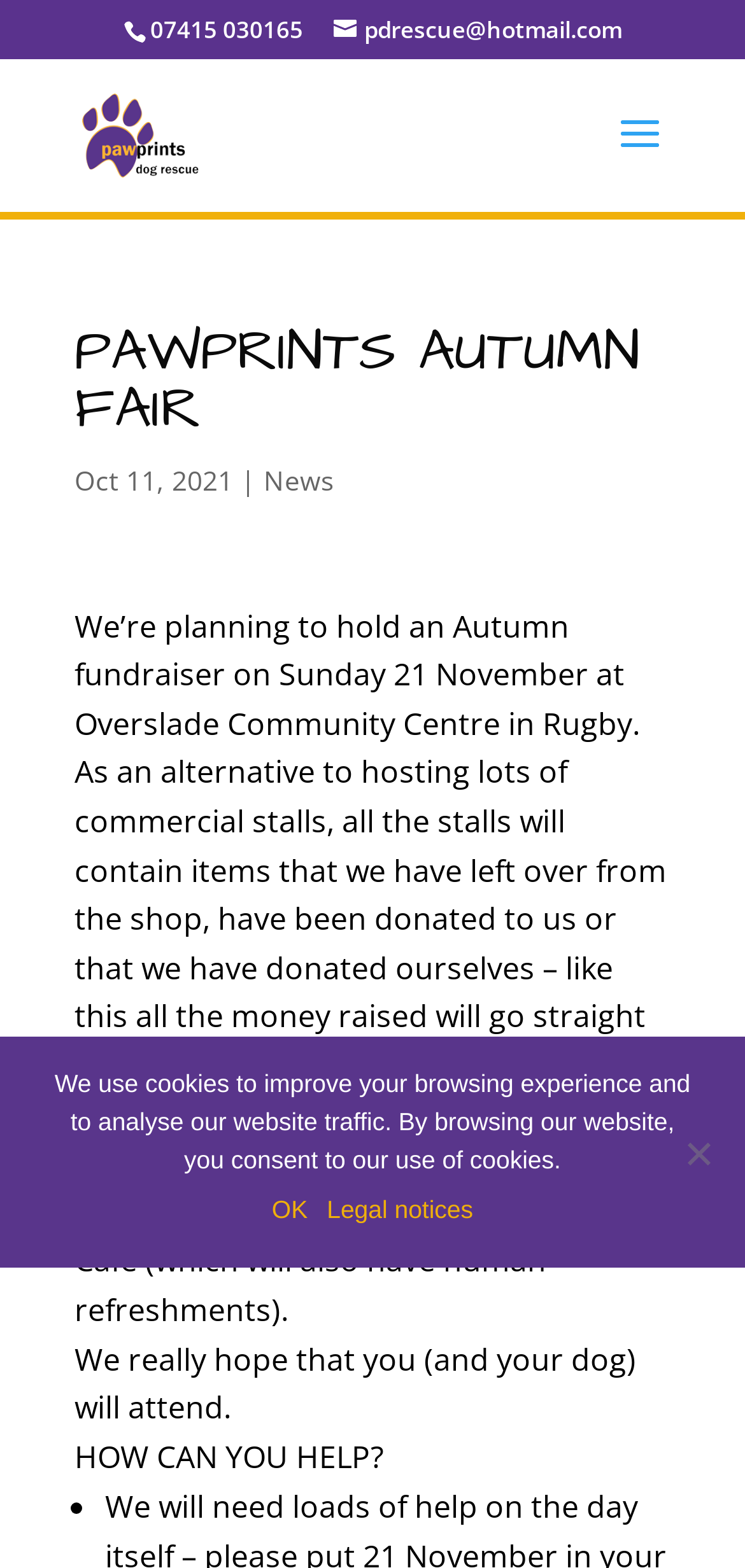Find the bounding box coordinates of the UI element according to this description: "alt="Pawprints Dog Rescue"".

[0.11, 0.071, 0.267, 0.098]